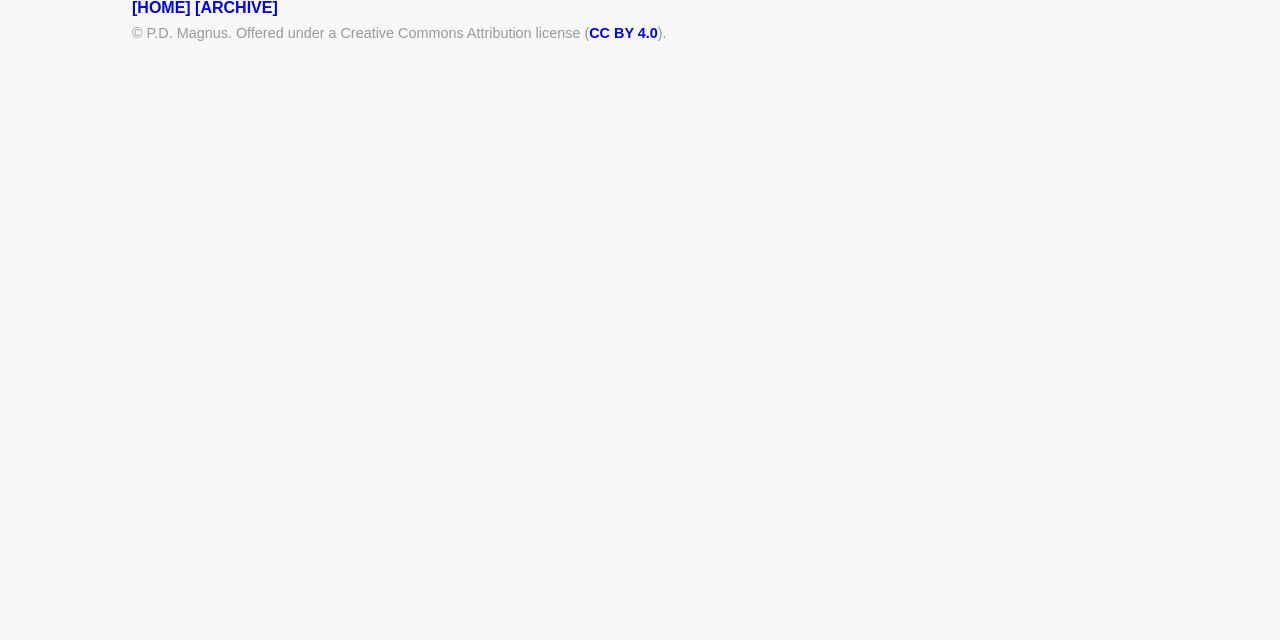Given the webpage screenshot and the description, determine the bounding box coordinates (top-left x, top-left y, bottom-right x, bottom-right y) that define the location of the UI element matching this description: CC BY 4.0

[0.46, 0.039, 0.514, 0.064]